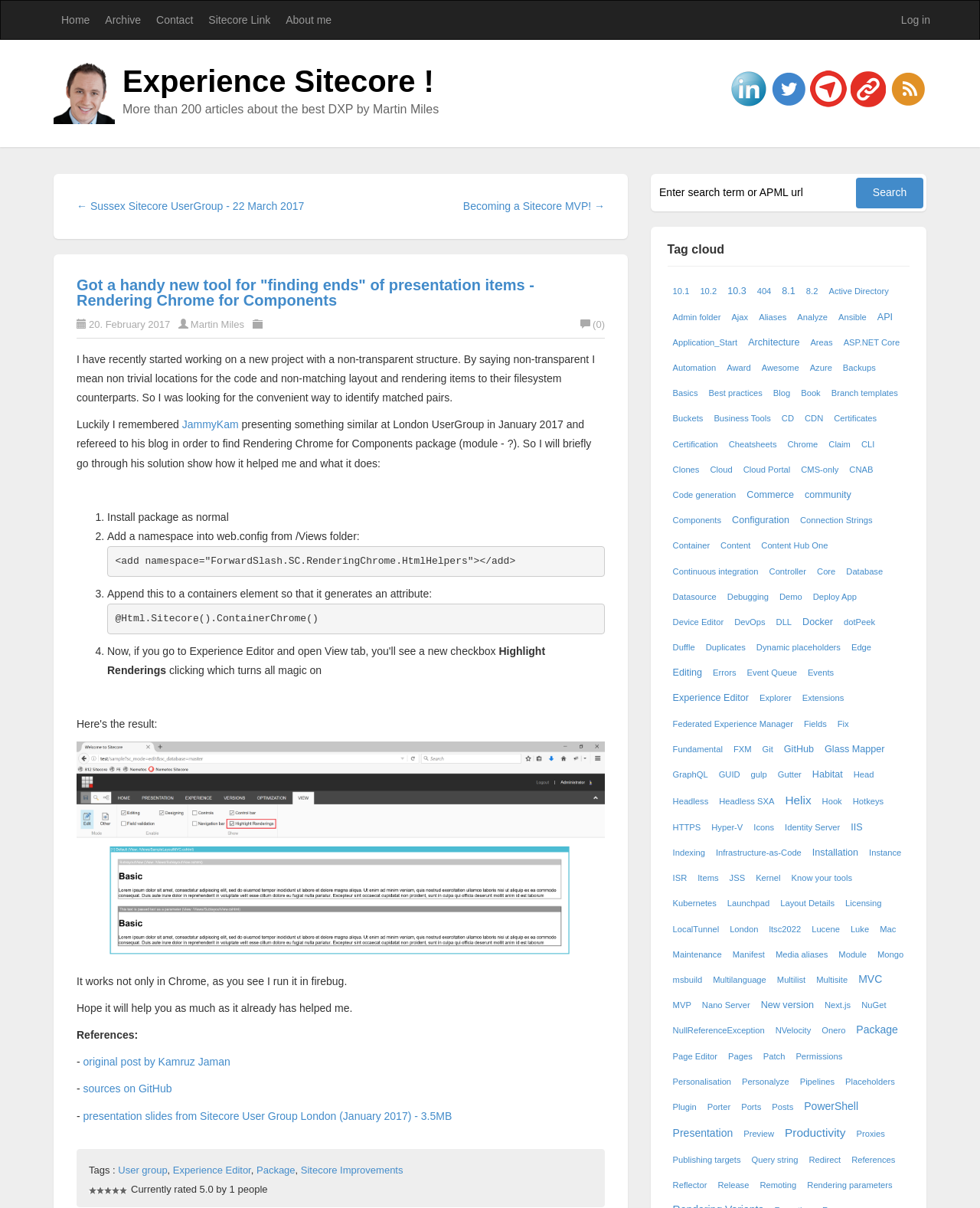Please specify the bounding box coordinates of the clickable region to carry out the following instruction: "Click the 'Home' link". The coordinates should be four float numbers between 0 and 1, in the format [left, top, right, bottom].

[0.055, 0.001, 0.099, 0.032]